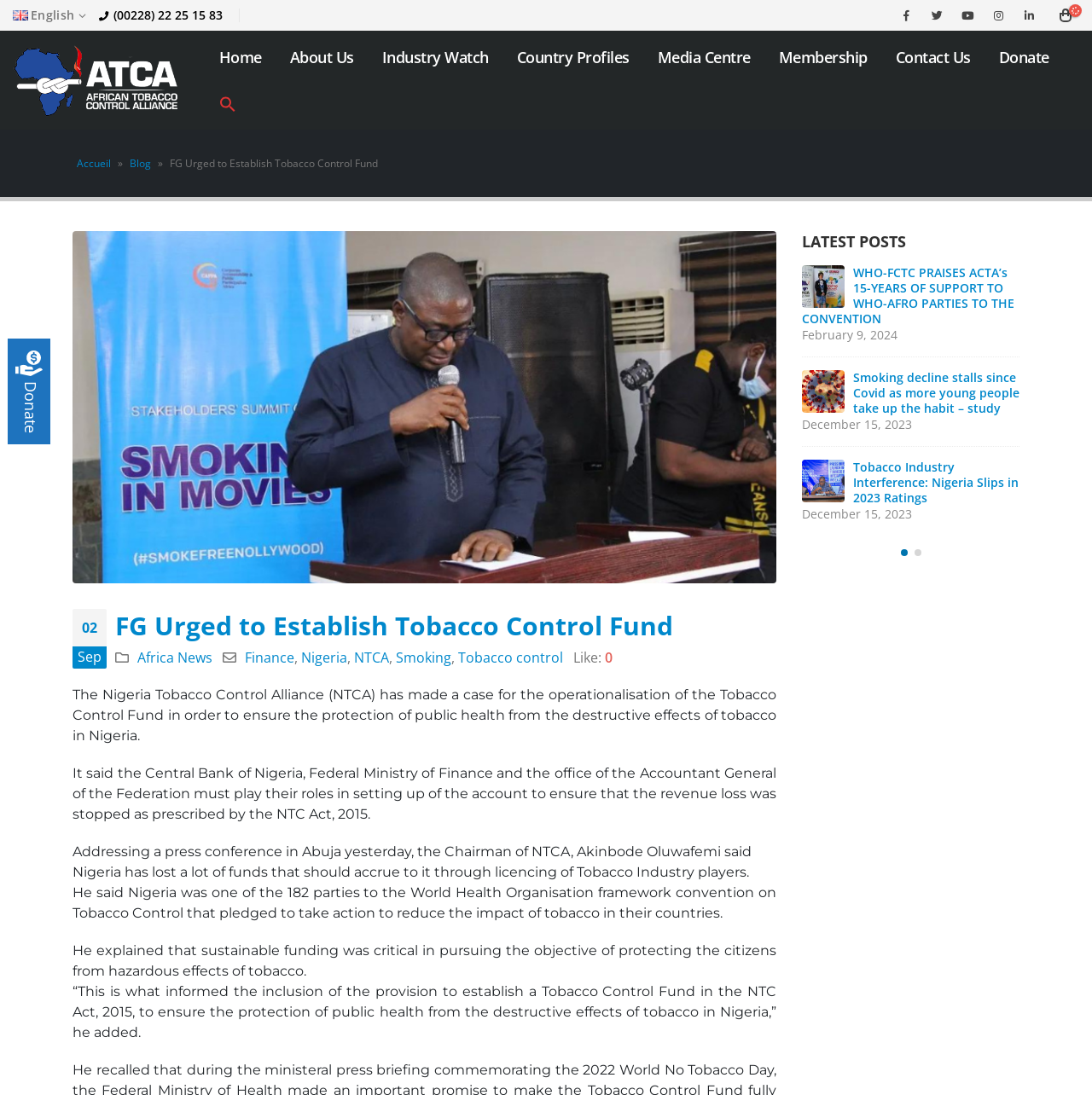What is the date of the second latest post?
Provide an in-depth and detailed explanation in response to the question.

I looked at the second link under the 'LATEST POSTS' heading, and below it, there is a date 'December 15, 2023'.